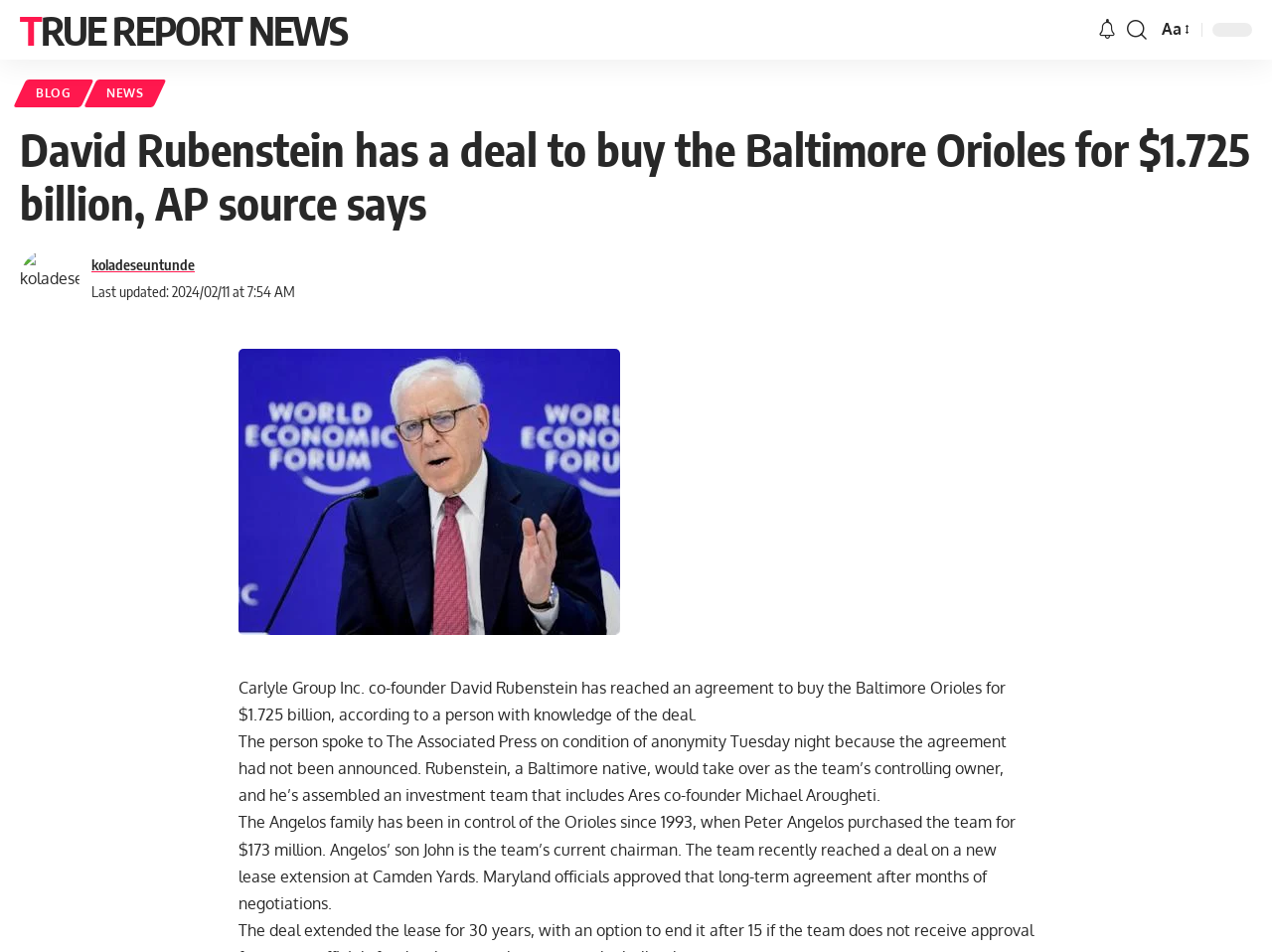What is the main heading displayed on the webpage? Please provide the text.

David Rubenstein has a deal to buy the Baltimore Orioles for $1.725 billion, AP source says